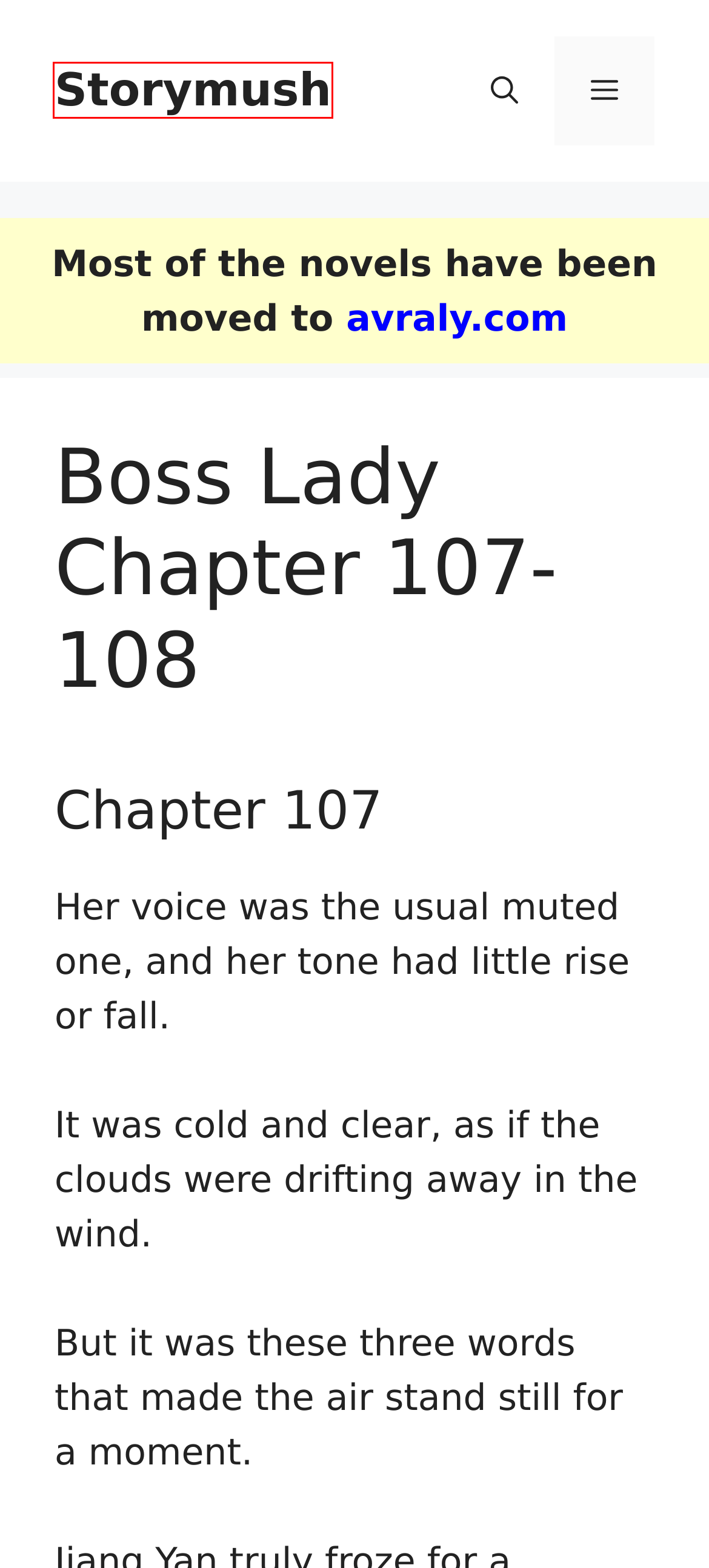You are provided a screenshot of a webpage featuring a red bounding box around a UI element. Choose the webpage description that most accurately represents the new webpage after clicking the element within the red bounding box. Here are the candidates:
A. Creation Gate - Storymush
B. Worth Deserving - Storymush
C. Contact us - Storymush
D. Boss Lady - Storymush
E. Boss Lady Chapter 109-110 - Storymush
F. His Destined Path - Storymush
G. Her Comeback - Storymush
H. Avraly – Furniture for you

H